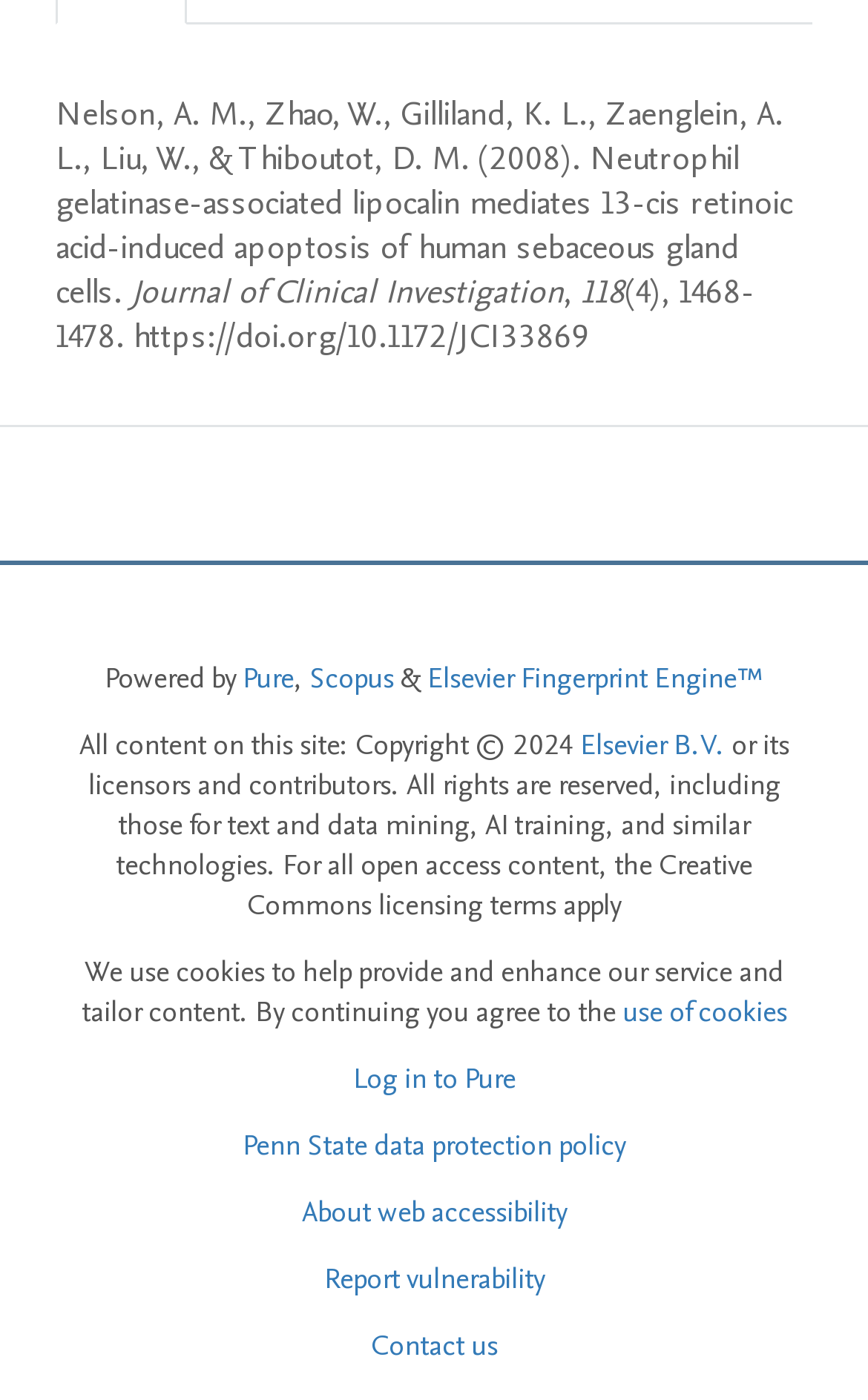What is the DOI of the article?
Look at the image and provide a detailed response to the question.

I found the DOI of the article by looking at the StaticText element with ID 469, which contains the DOI link.